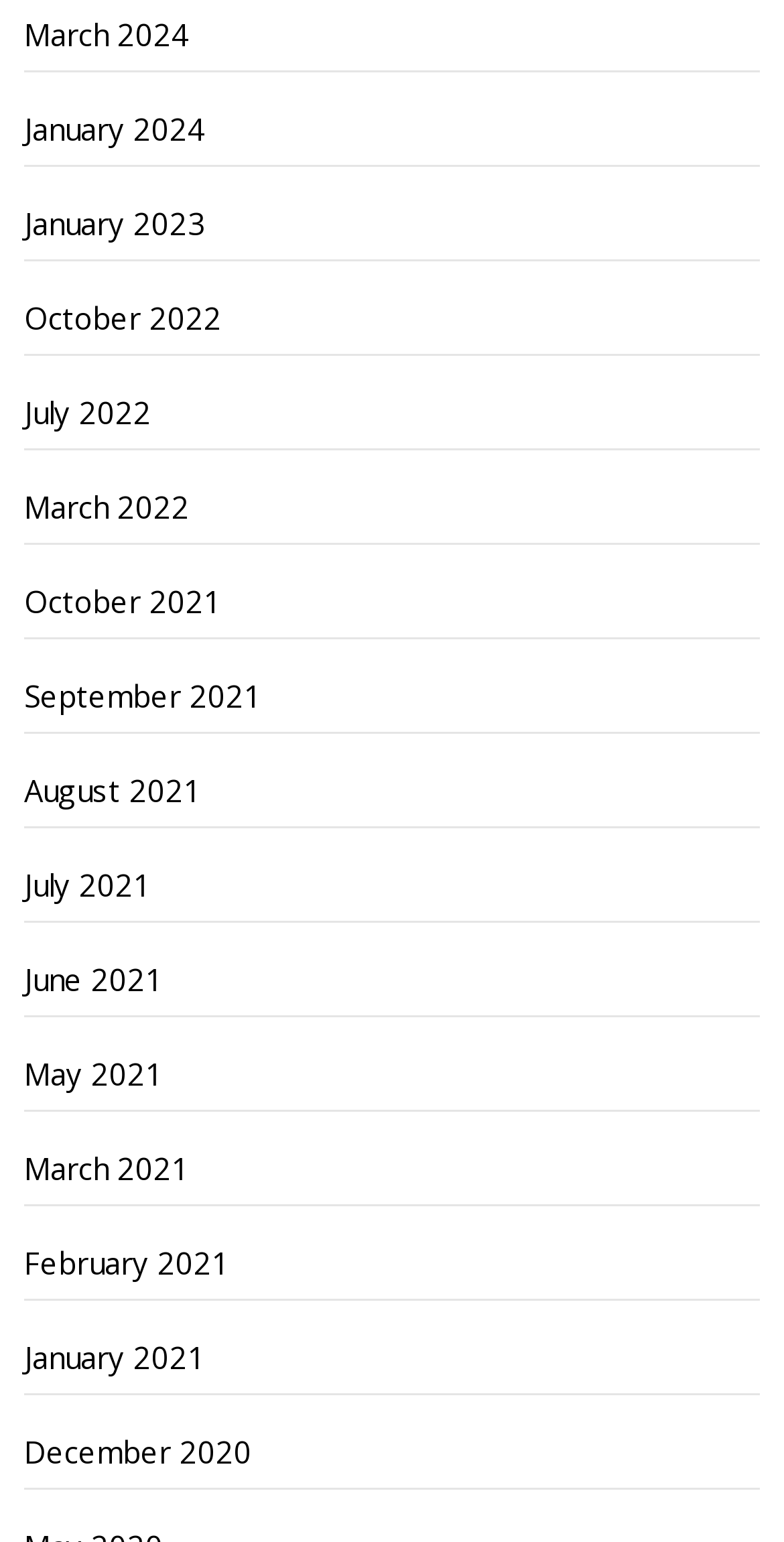Could you provide the bounding box coordinates for the portion of the screen to click to complete this instruction: "Browse October 2022 posts"?

[0.031, 0.182, 0.969, 0.231]